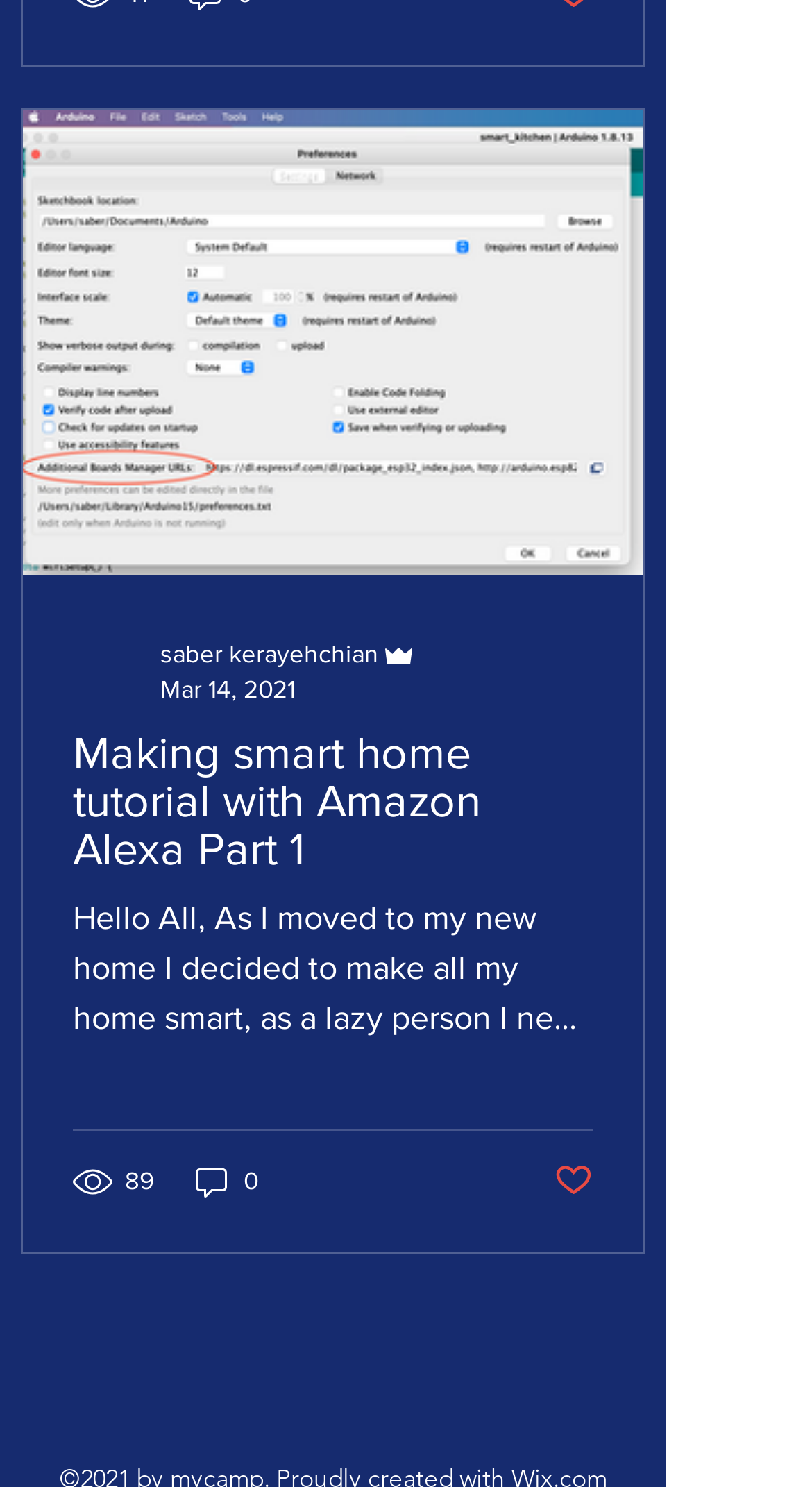Specify the bounding box coordinates of the area that needs to be clicked to achieve the following instruction: "Like the post".

[0.682, 0.78, 0.731, 0.809]